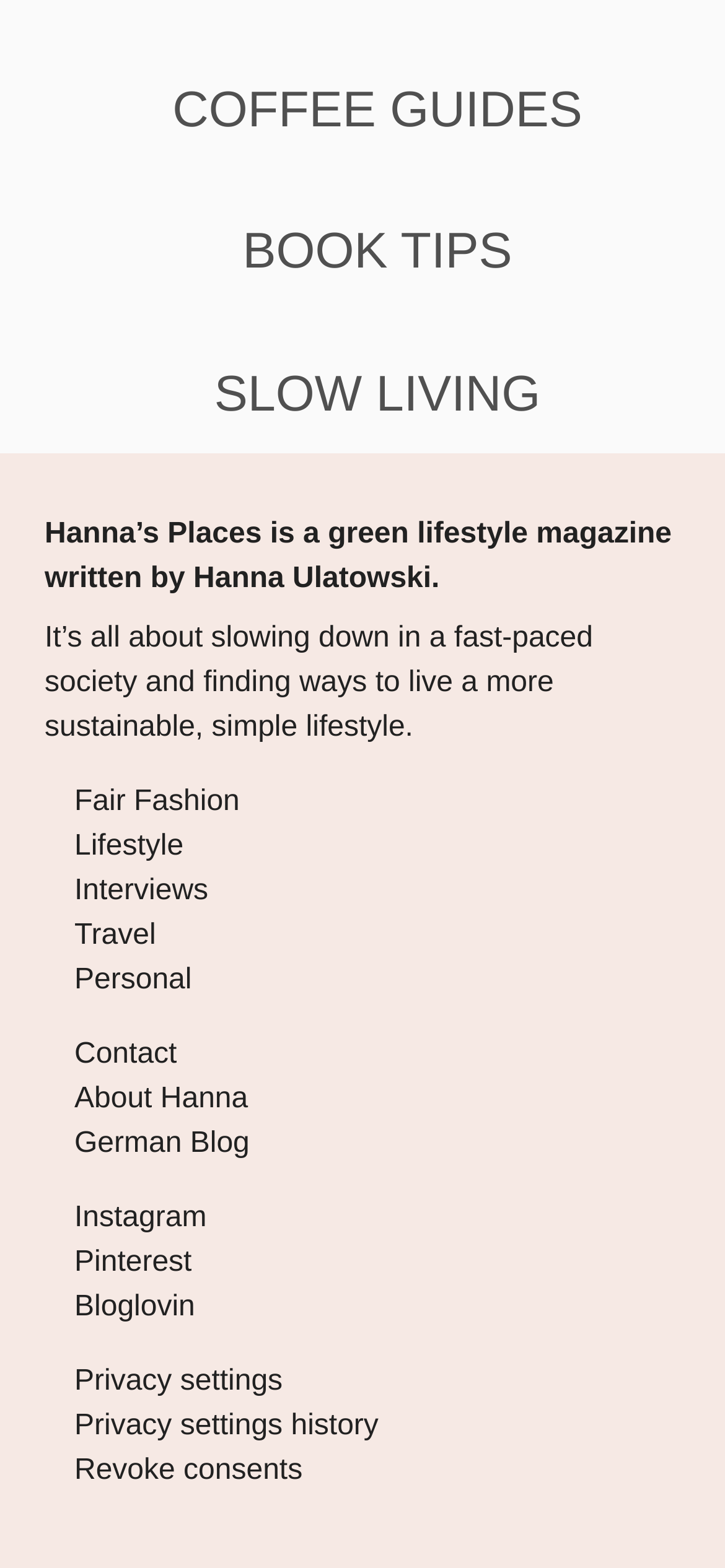Show me the bounding box coordinates of the clickable region to achieve the task as per the instruction: "go to About Hanna page".

[0.103, 0.691, 0.342, 0.711]